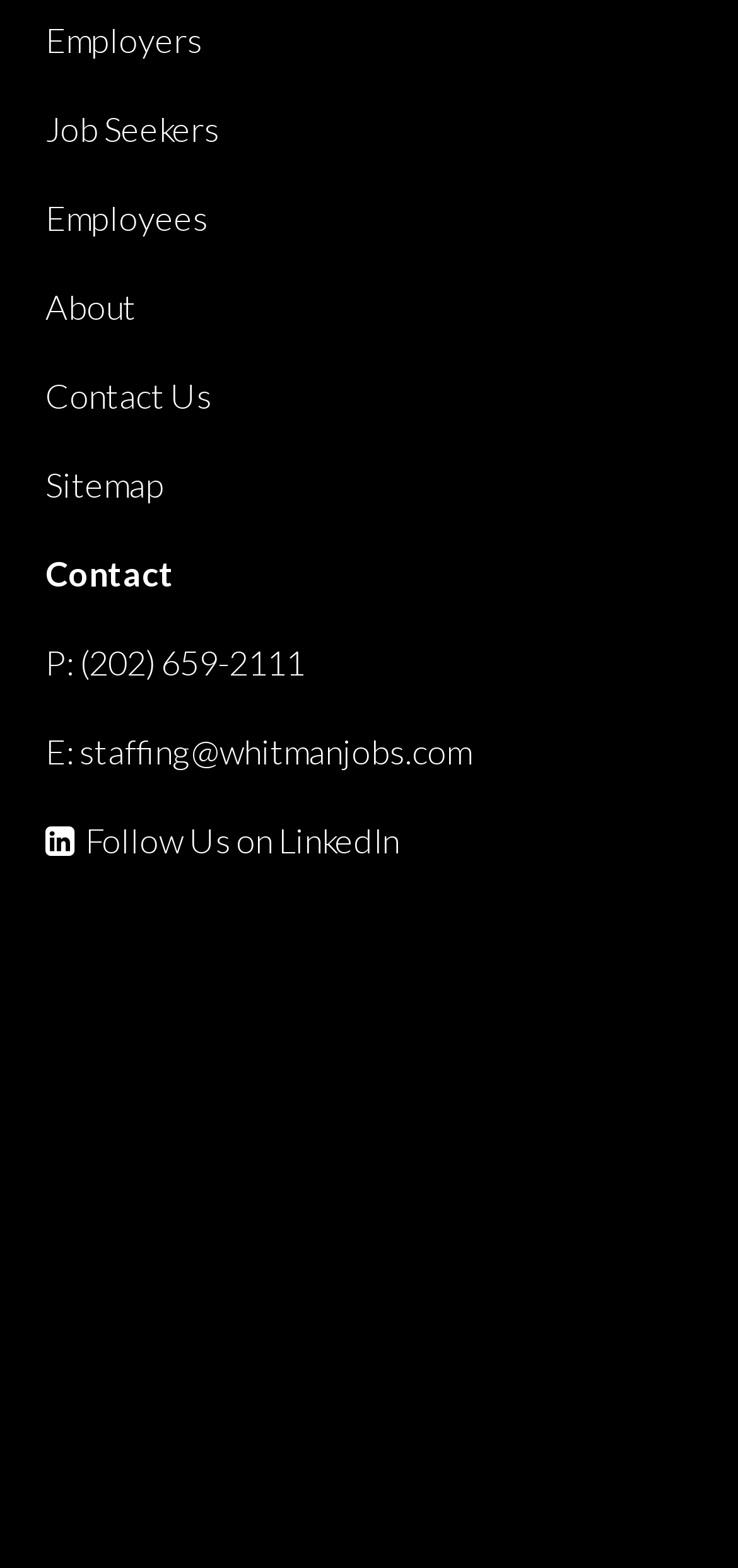Please indicate the bounding box coordinates of the element's region to be clicked to achieve the instruction: "Open Project Management". Provide the coordinates as four float numbers between 0 and 1, i.e., [left, top, right, bottom].

None